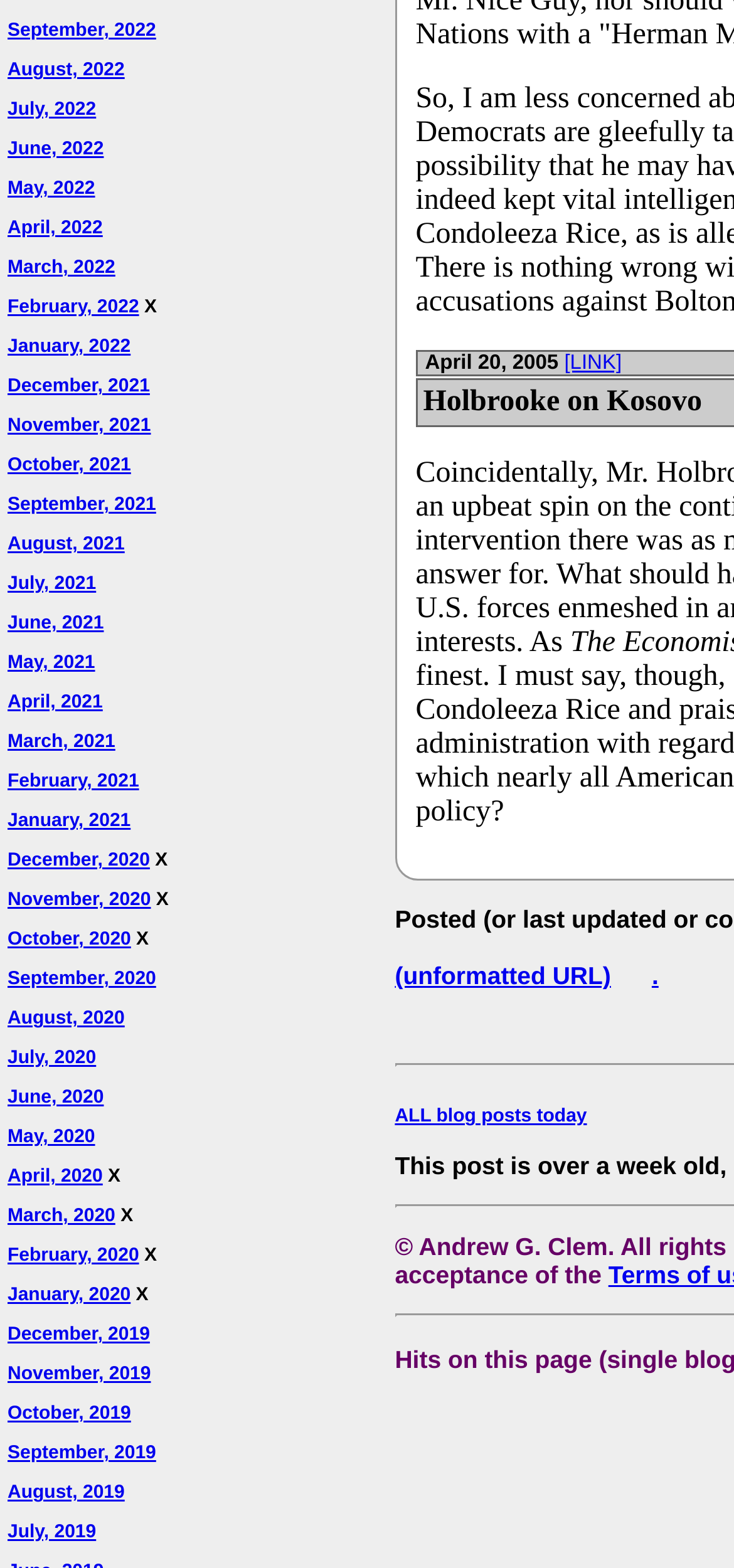Find and specify the bounding box coordinates that correspond to the clickable region for the instruction: "View ALL blog posts today".

[0.538, 0.706, 0.8, 0.719]